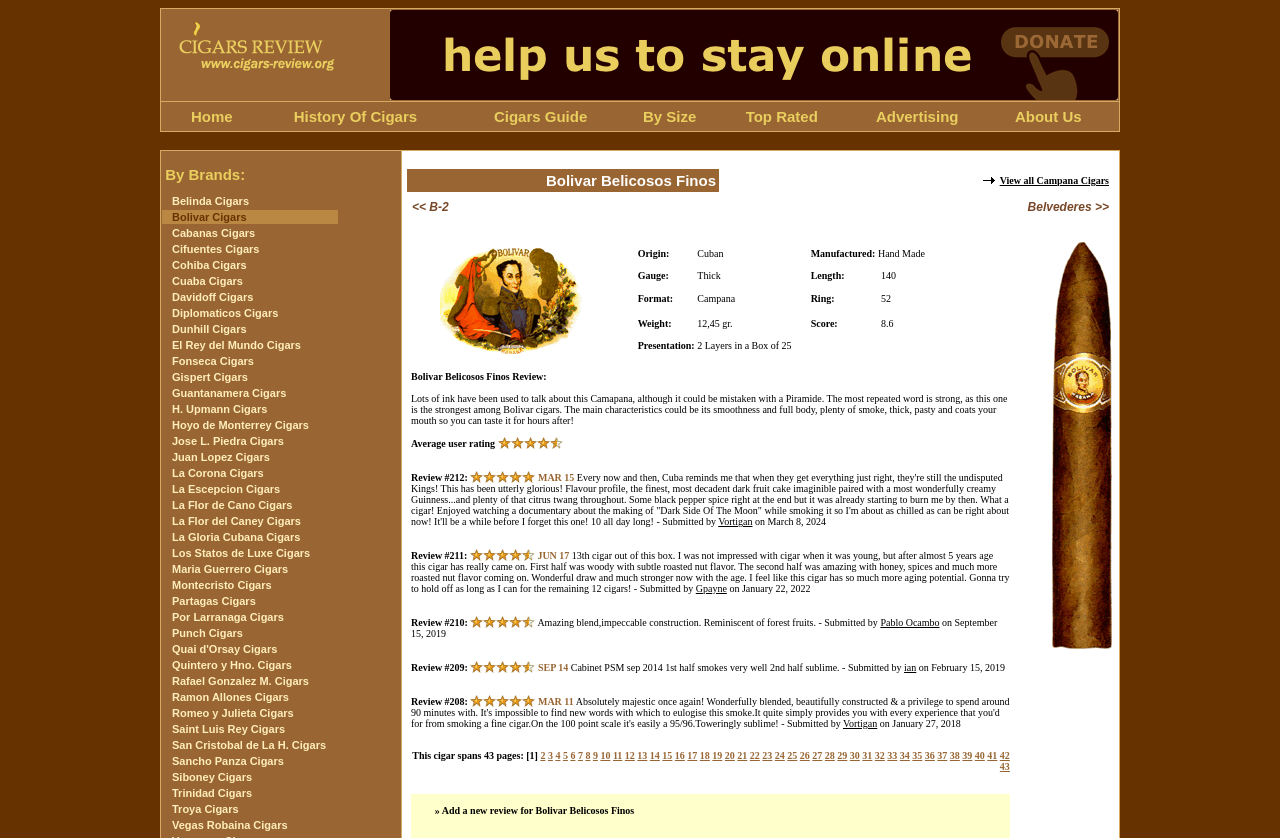Locate the bounding box coordinates of the element you need to click to accomplish the task described by this instruction: "Learn about History Of Cigars".

[0.23, 0.129, 0.326, 0.149]